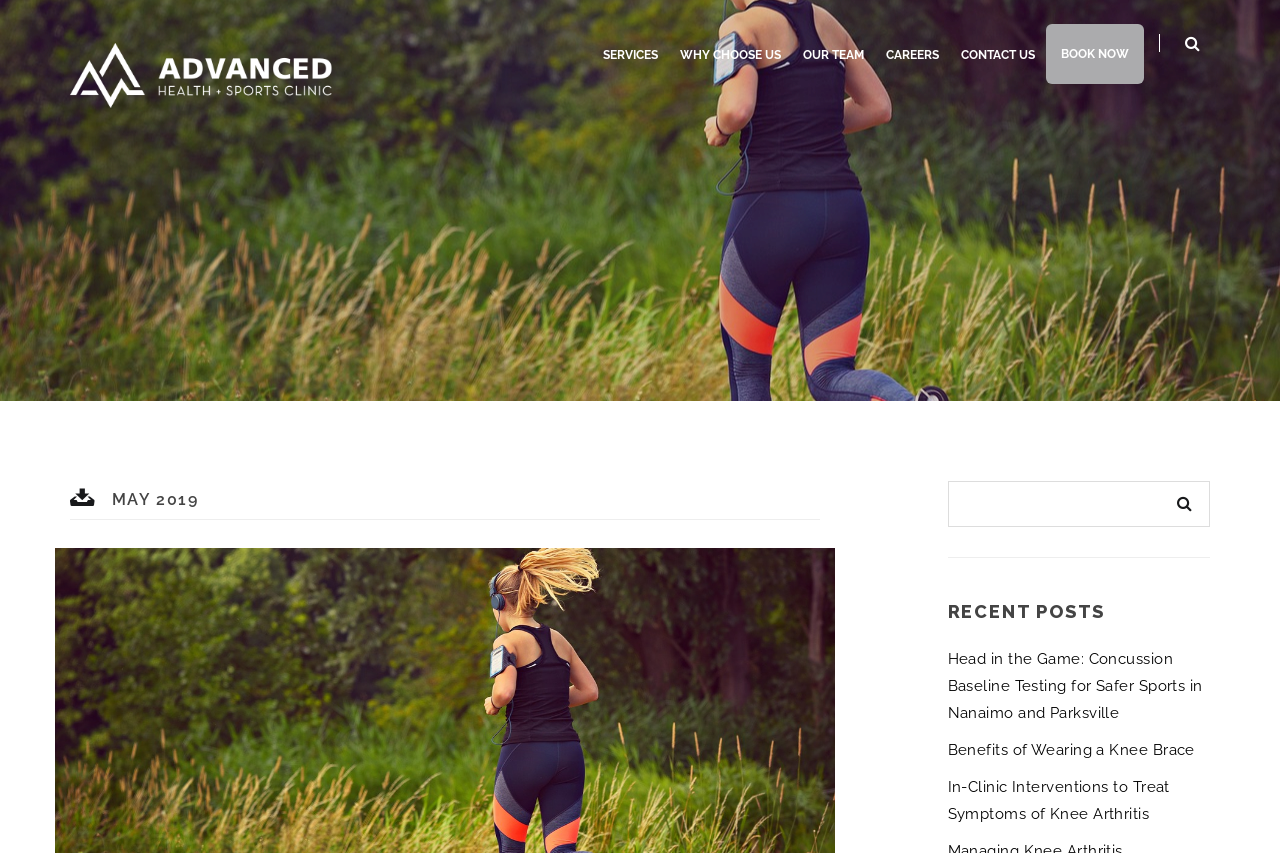Provide the bounding box coordinates for the area that should be clicked to complete the instruction: "Leave a comment".

None